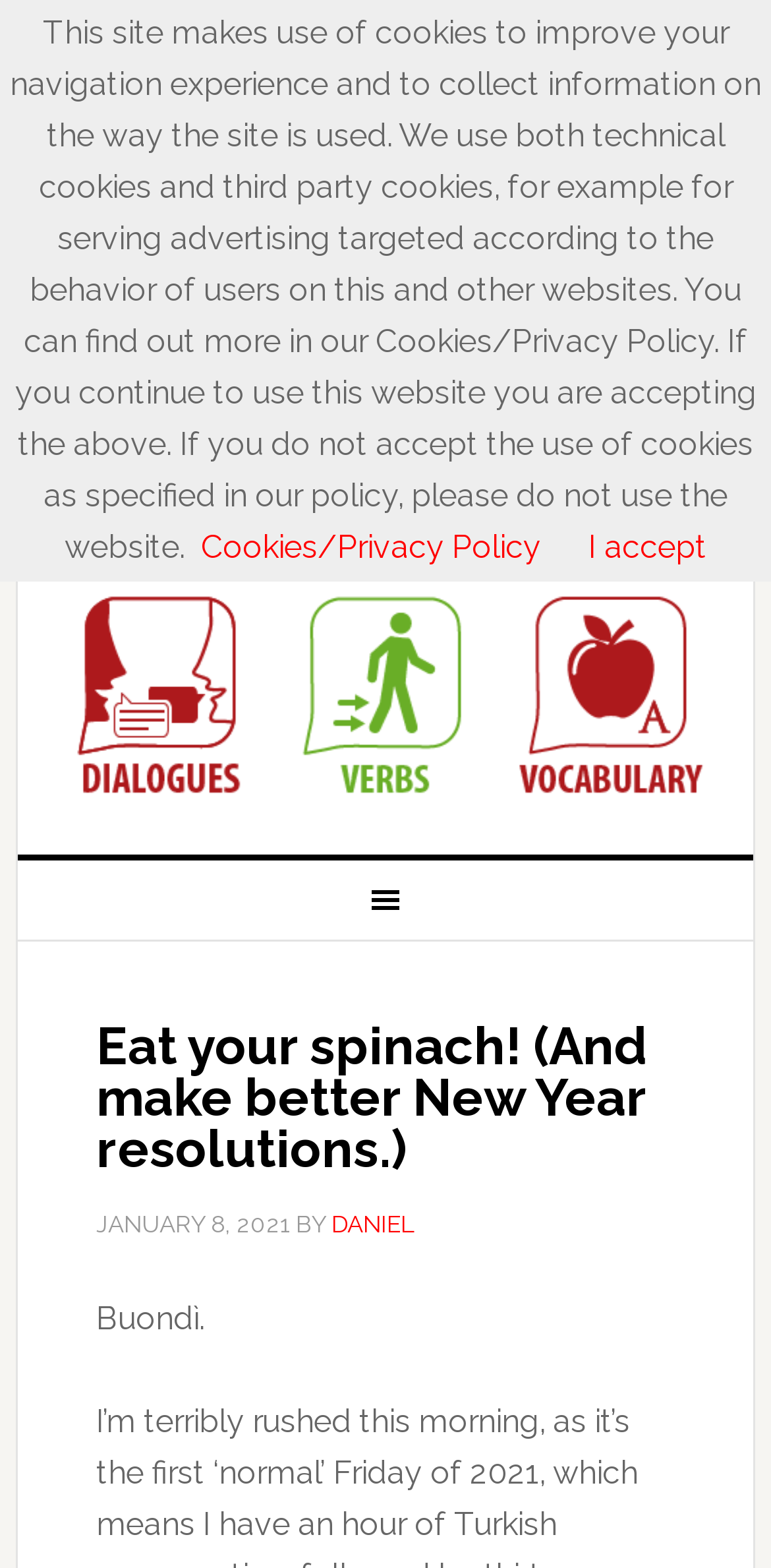Given the element description: "Daniel", predict the bounding box coordinates of the UI element it refers to, using four float numbers between 0 and 1, i.e., [left, top, right, bottom].

[0.43, 0.772, 0.538, 0.79]